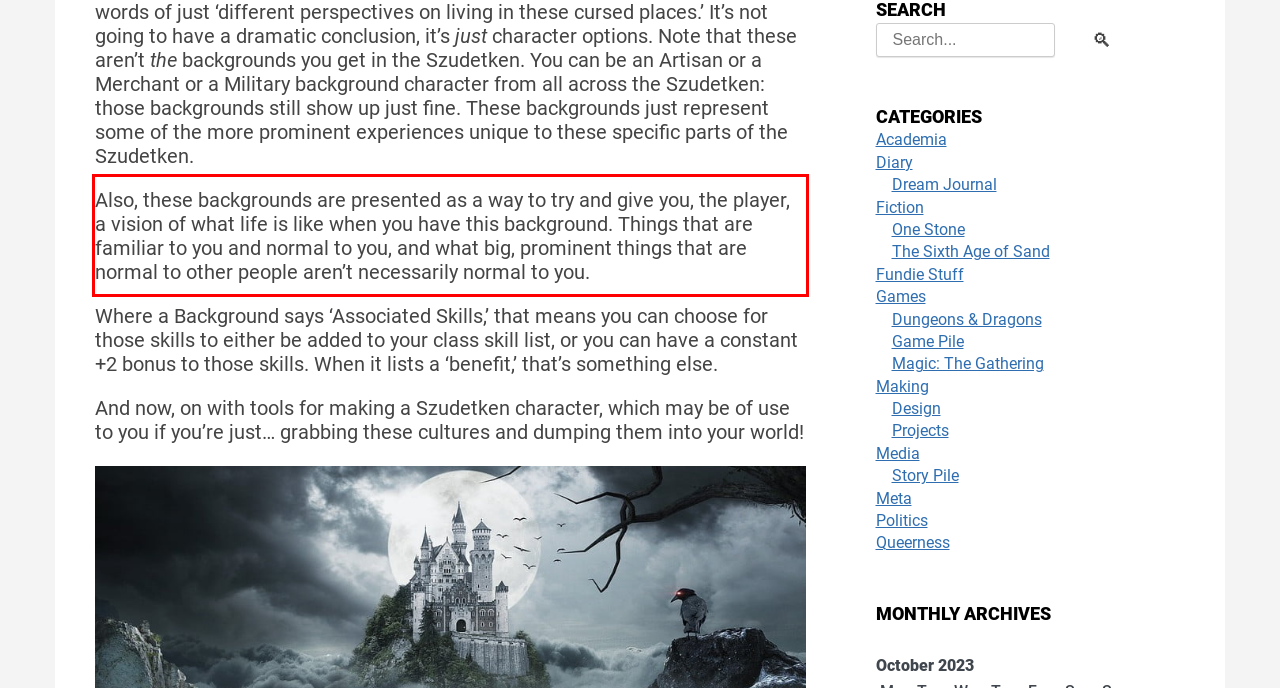With the provided screenshot of a webpage, locate the red bounding box and perform OCR to extract the text content inside it.

Also, these backgrounds are presented as a way to try and give you, the player, a vision of what life is like when you have this background. Things that are familiar to you and normal to you, and what big, prominent things that are normal to other people aren’t necessarily normal to you.